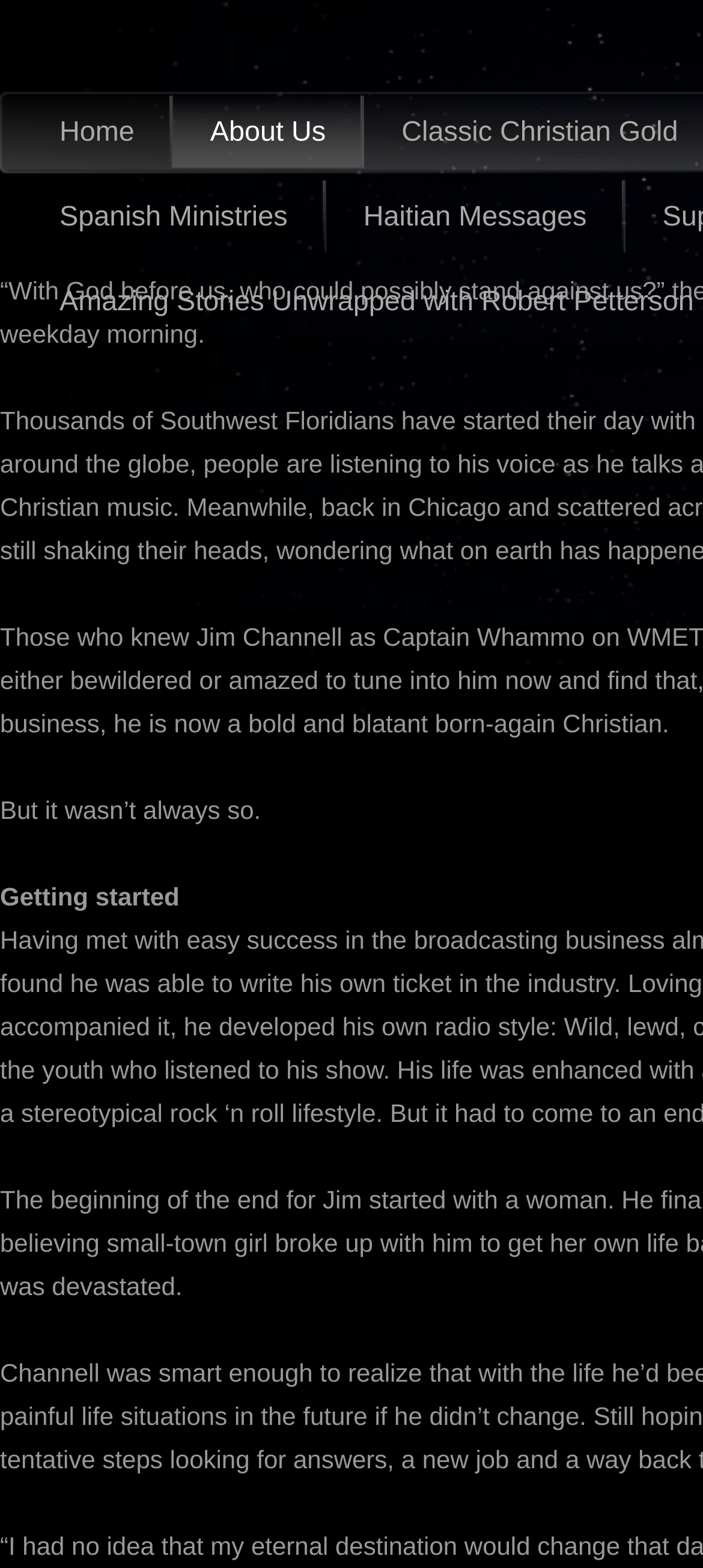Show the bounding box coordinates for the HTML element described as: "Home".

[0.031, 0.058, 0.227, 0.112]